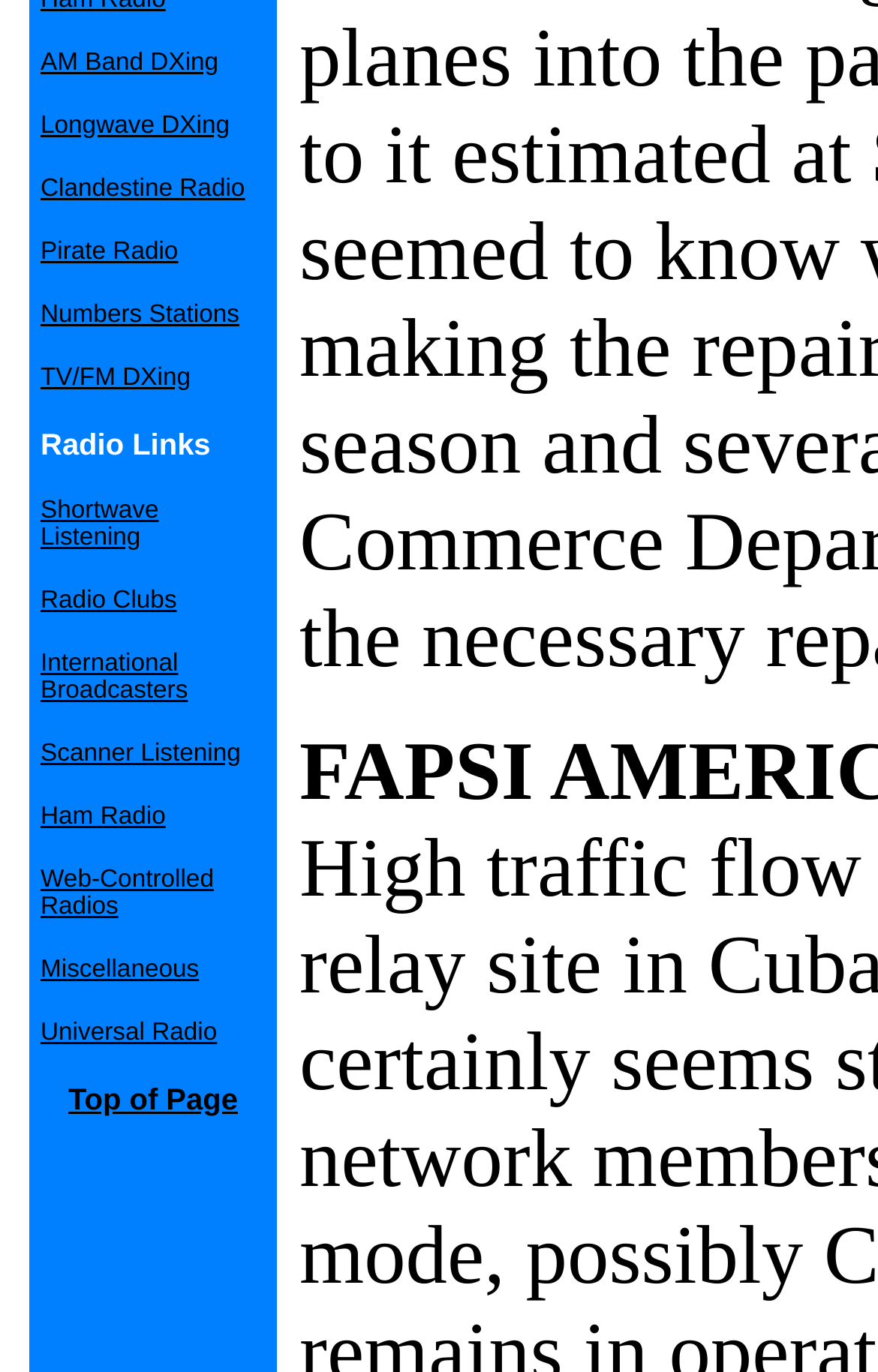Determine the bounding box coordinates for the region that must be clicked to execute the following instruction: "Go to Web-Controlled Radios".

[0.046, 0.625, 0.244, 0.672]